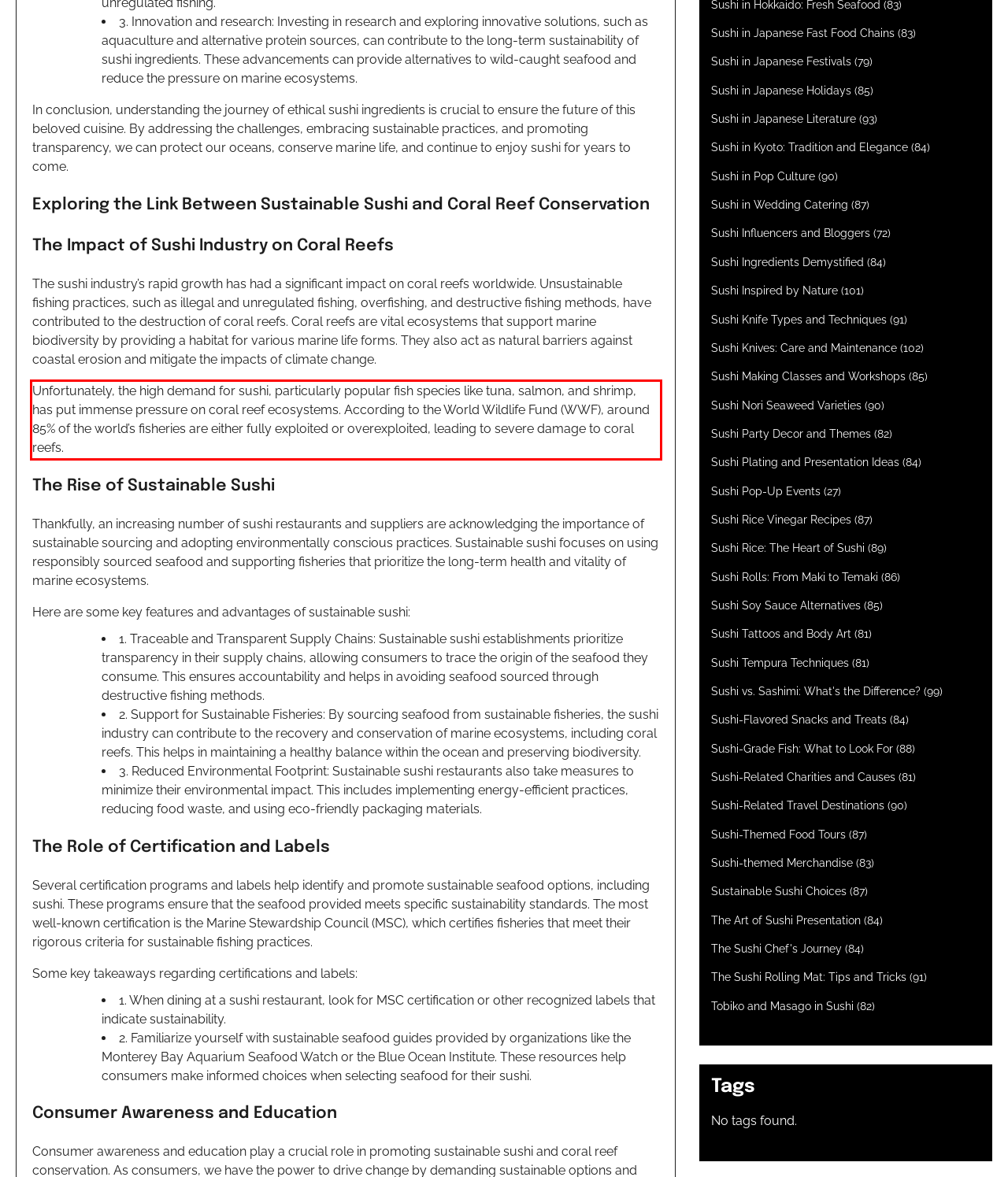Given a screenshot of a webpage, identify the red bounding box and perform OCR to recognize the text within that box.

Unfortunately, the high demand for sushi, particularly popular fish species like tuna, salmon, and shrimp, has put immense pressure on coral reef ecosystems. According to the World Wildlife Fund (WWF), around 85% of the world’s fisheries are either fully exploited or overexploited, leading to severe damage to coral reefs.